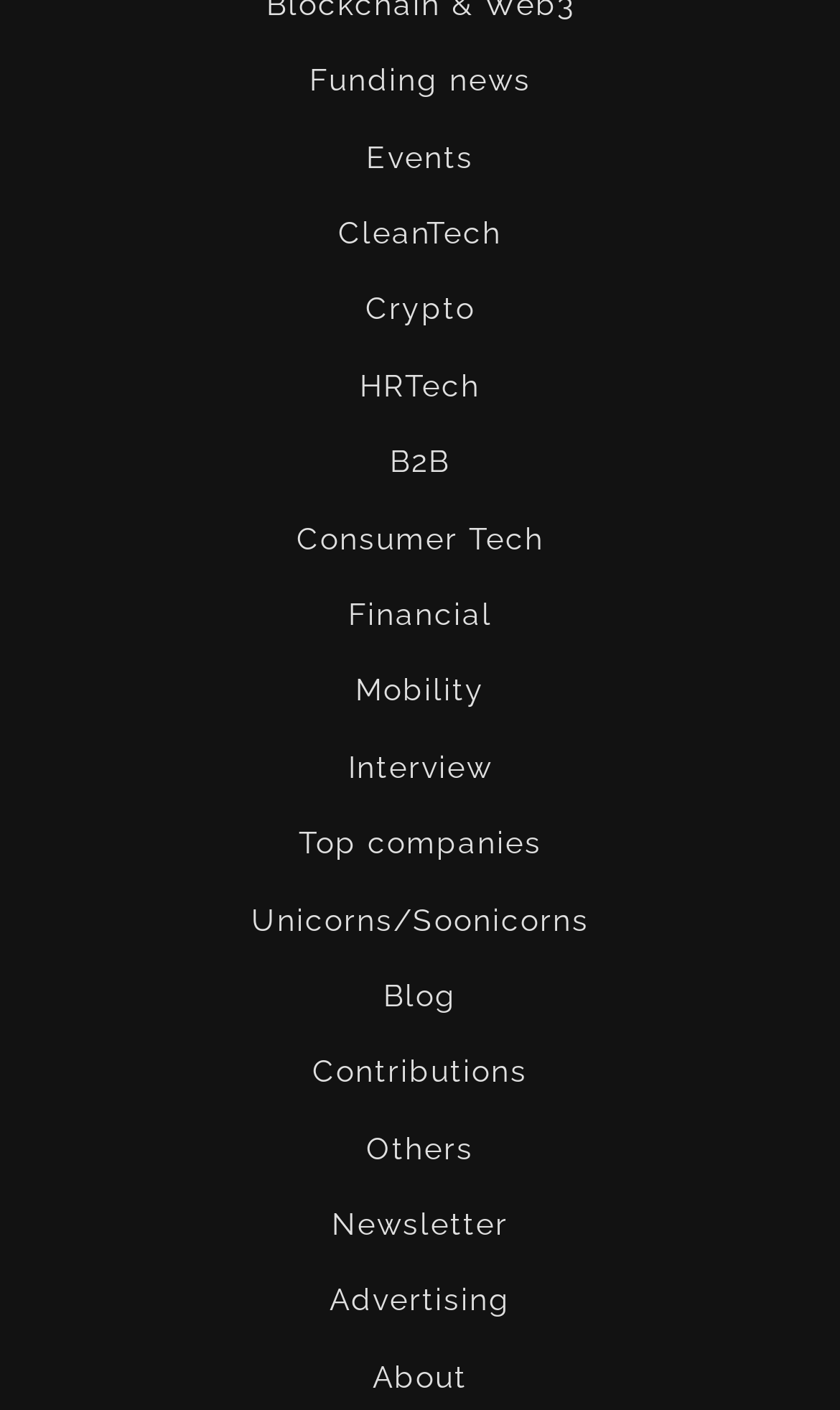What is the last category listed on the webpage?
Using the image as a reference, give an elaborate response to the question.

I looked at the list of links on the webpage and found that 'Unicorns/Soonicorns' is the last category listed, with a bounding box coordinate of [0.299, 0.641, 0.701, 0.665].